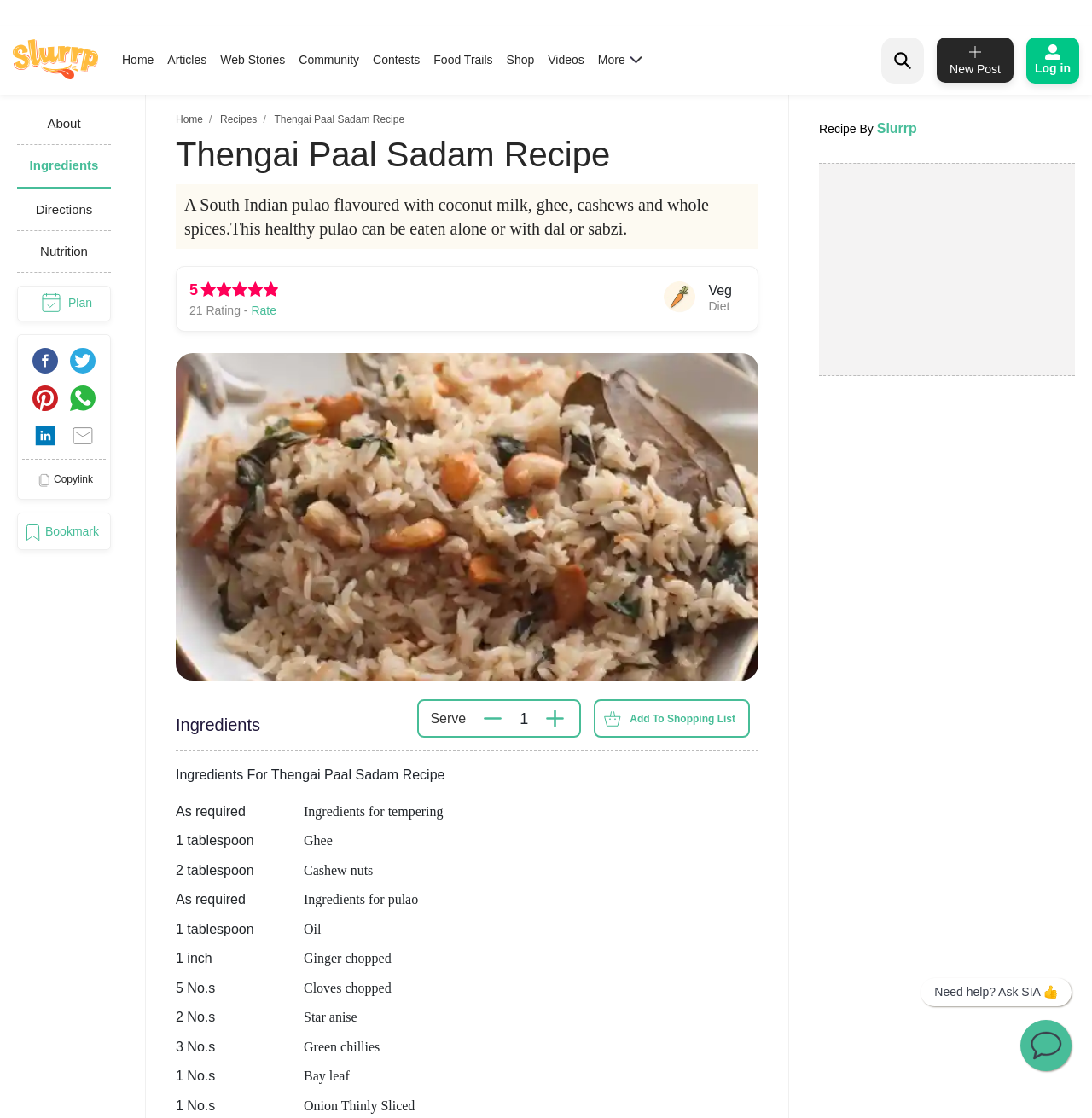From the webpage screenshot, identify the region described by Shop. Provide the bounding box coordinates as (top-left x, top-left y, bottom-right x, bottom-right y), with each value being a floating point number between 0 and 1.

[0.464, 0.047, 0.489, 0.059]